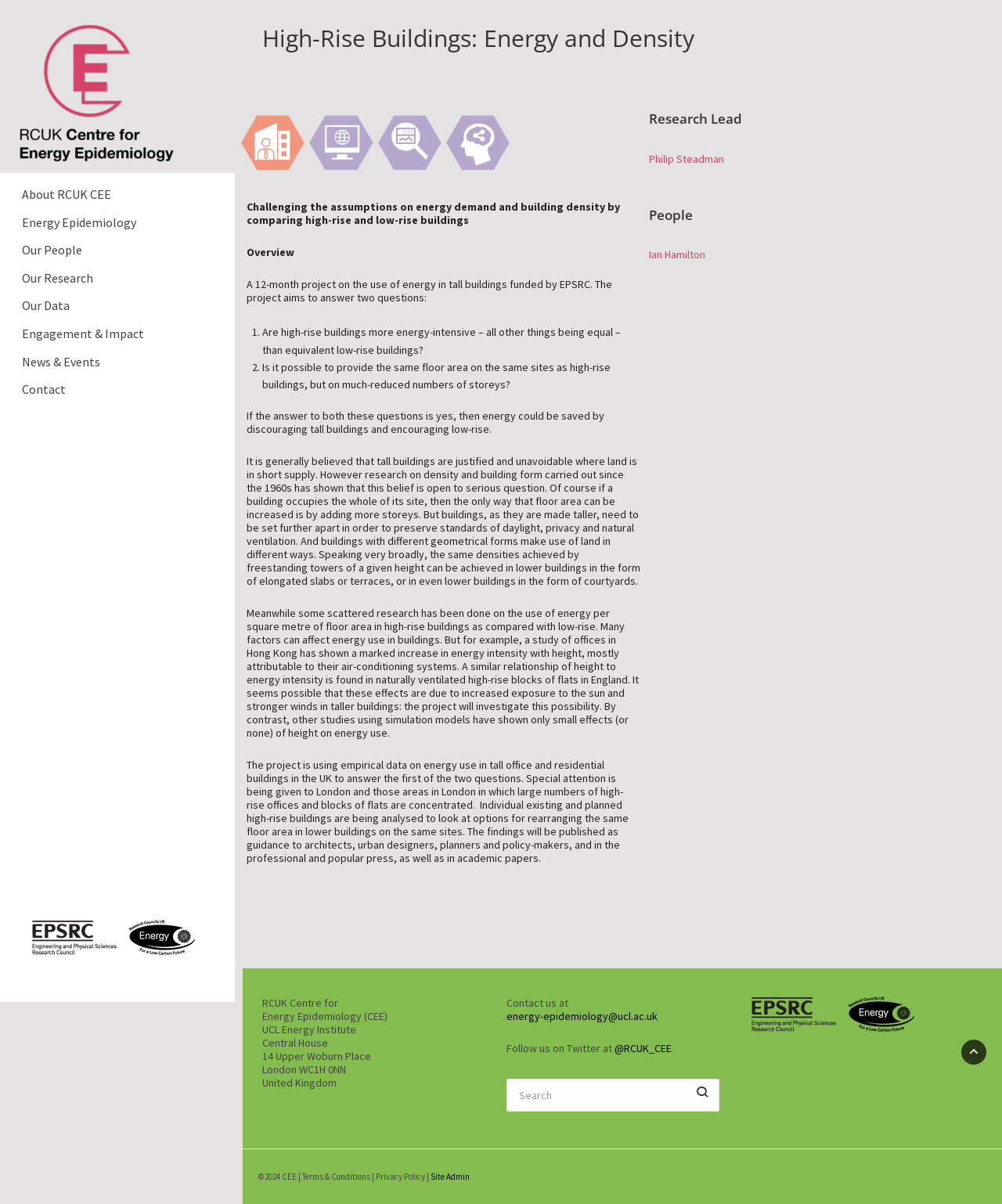Find the bounding box coordinates for the area you need to click to carry out the instruction: "Check the related post 'All the top new features coming to MacOS Sequoia'". The coordinates should be four float numbers between 0 and 1, indicated as [left, top, right, bottom].

None